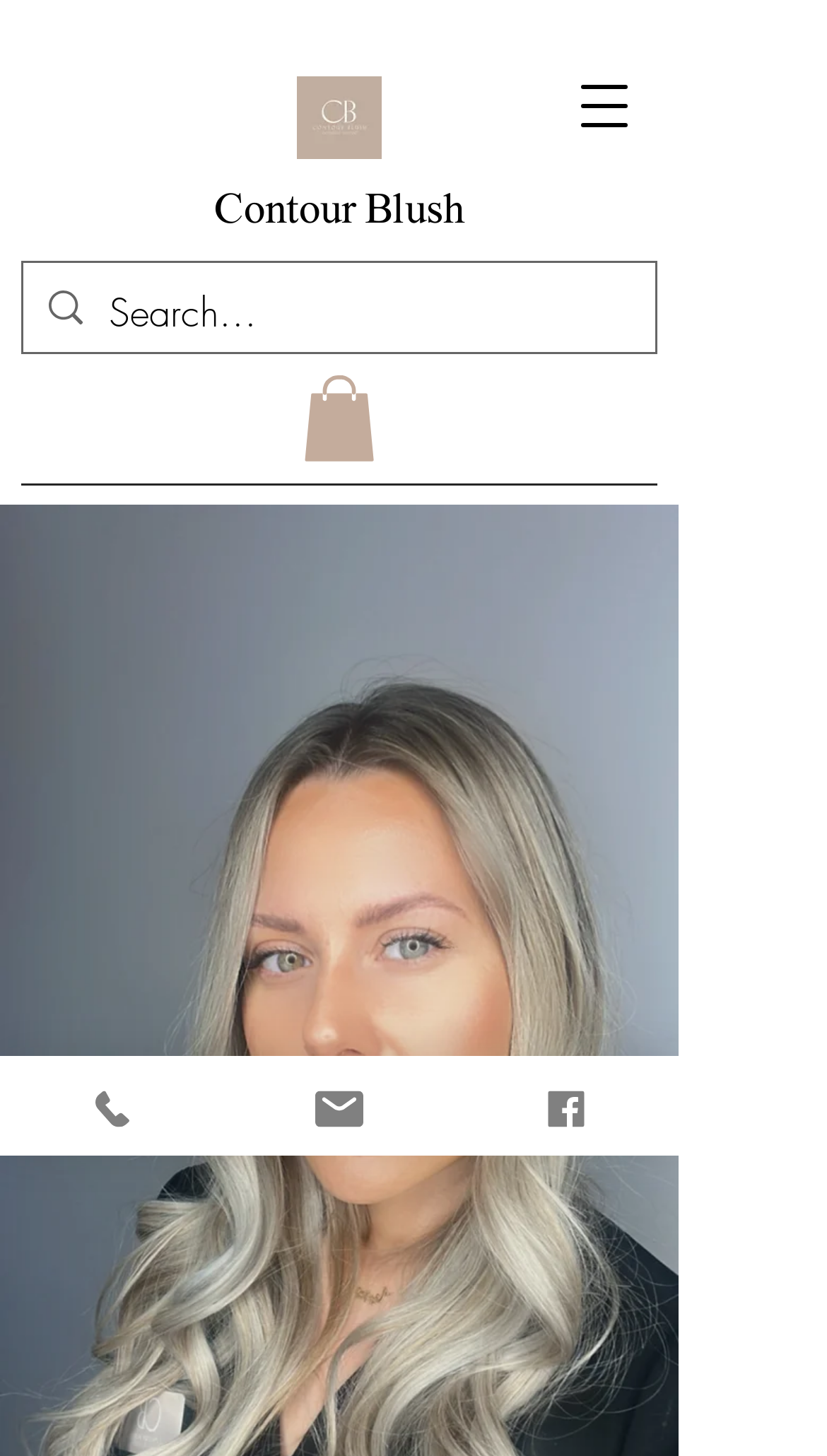Is there a search function on the page?
Please provide a comprehensive answer based on the information in the image.

I determined that there is a search function on the page by looking at the search box element with the text 'Search...' at coordinates [0.131, 0.181, 0.695, 0.25].